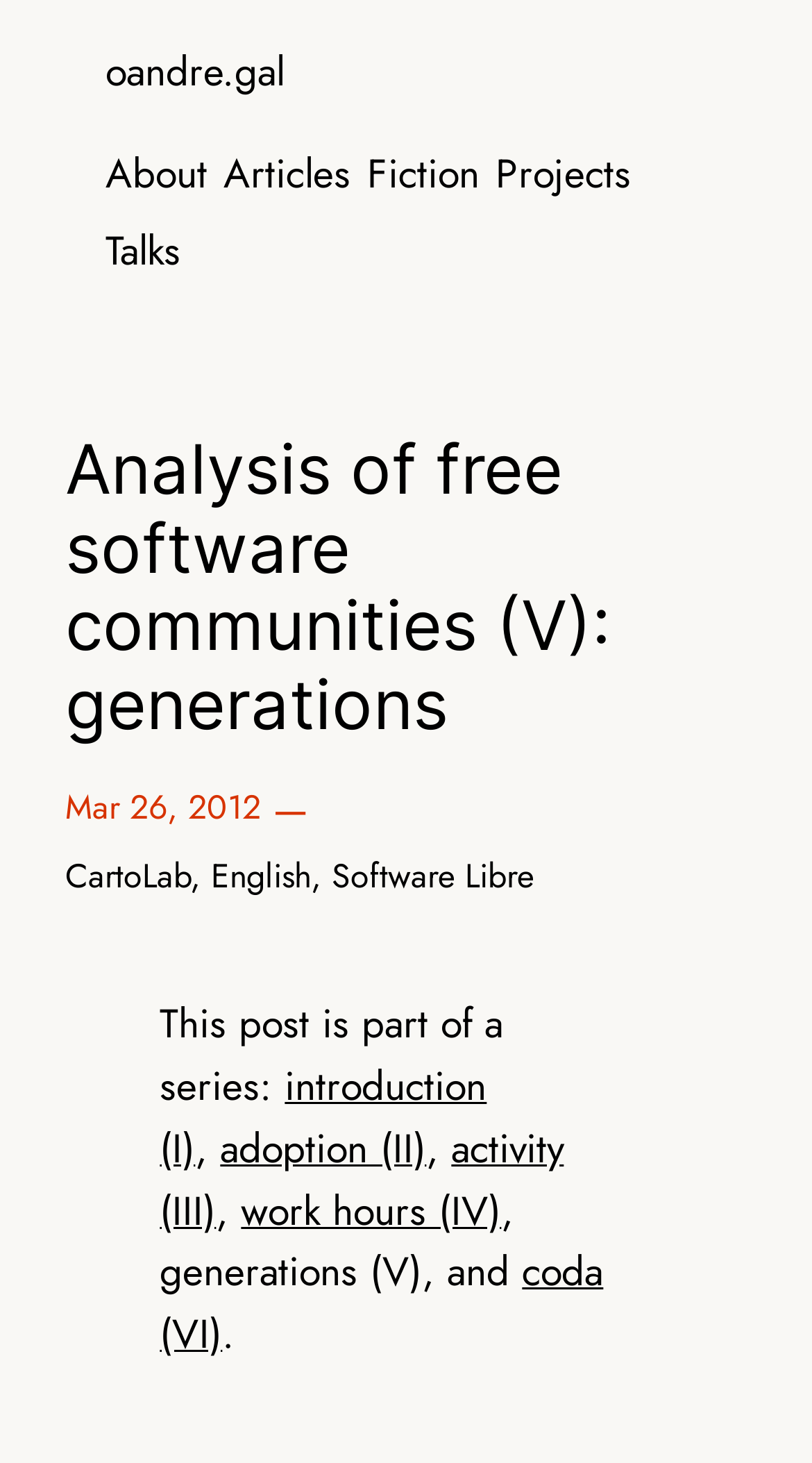Using the provided element description, identify the bounding box coordinates as (top-left x, top-left y, bottom-right x, bottom-right y). Ensure all values are between 0 and 1. Description: alt="logo image"

None